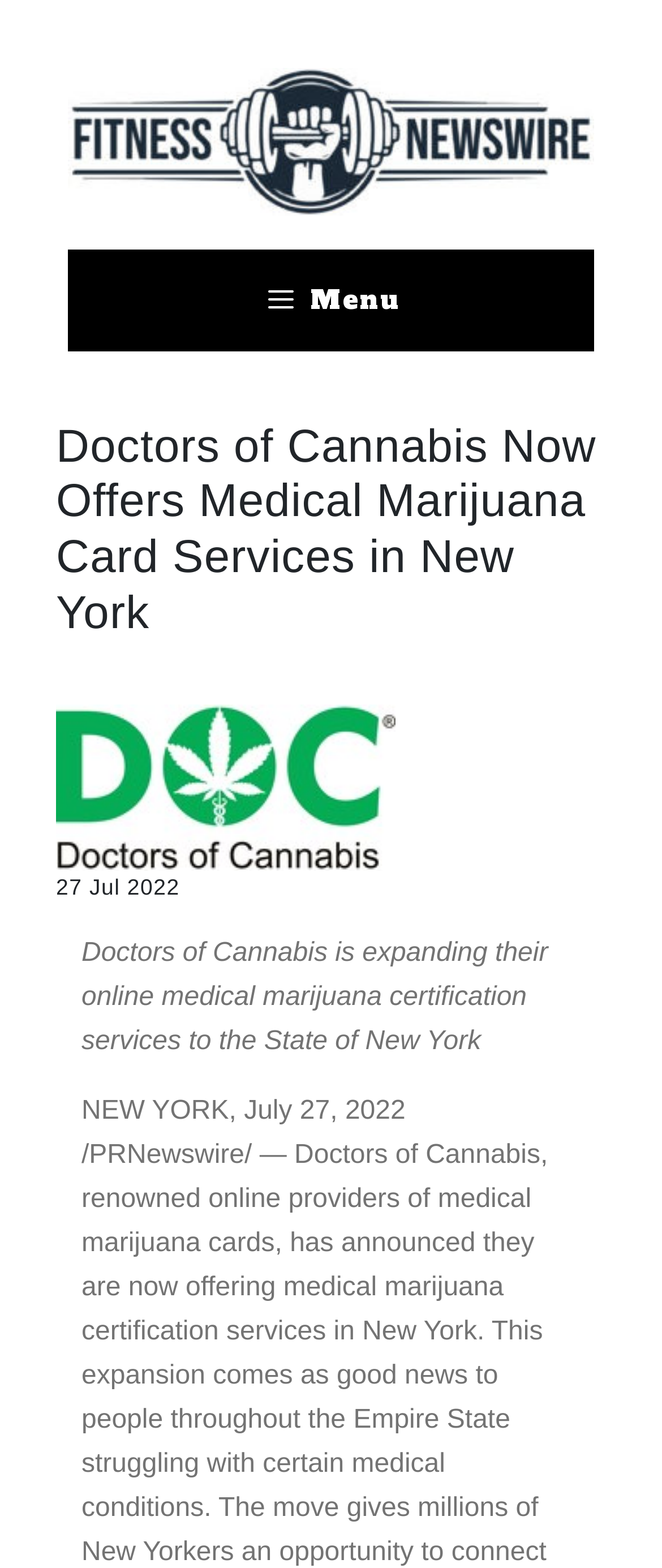Using the information in the image, give a comprehensive answer to the question: 
What is the name of the news agency publishing the press release?

The answer can be found in the static text element '/PRNewswire/ — Doctors of Cannabis' which suggests that the name of the news agency publishing the press release is PRNewswire.